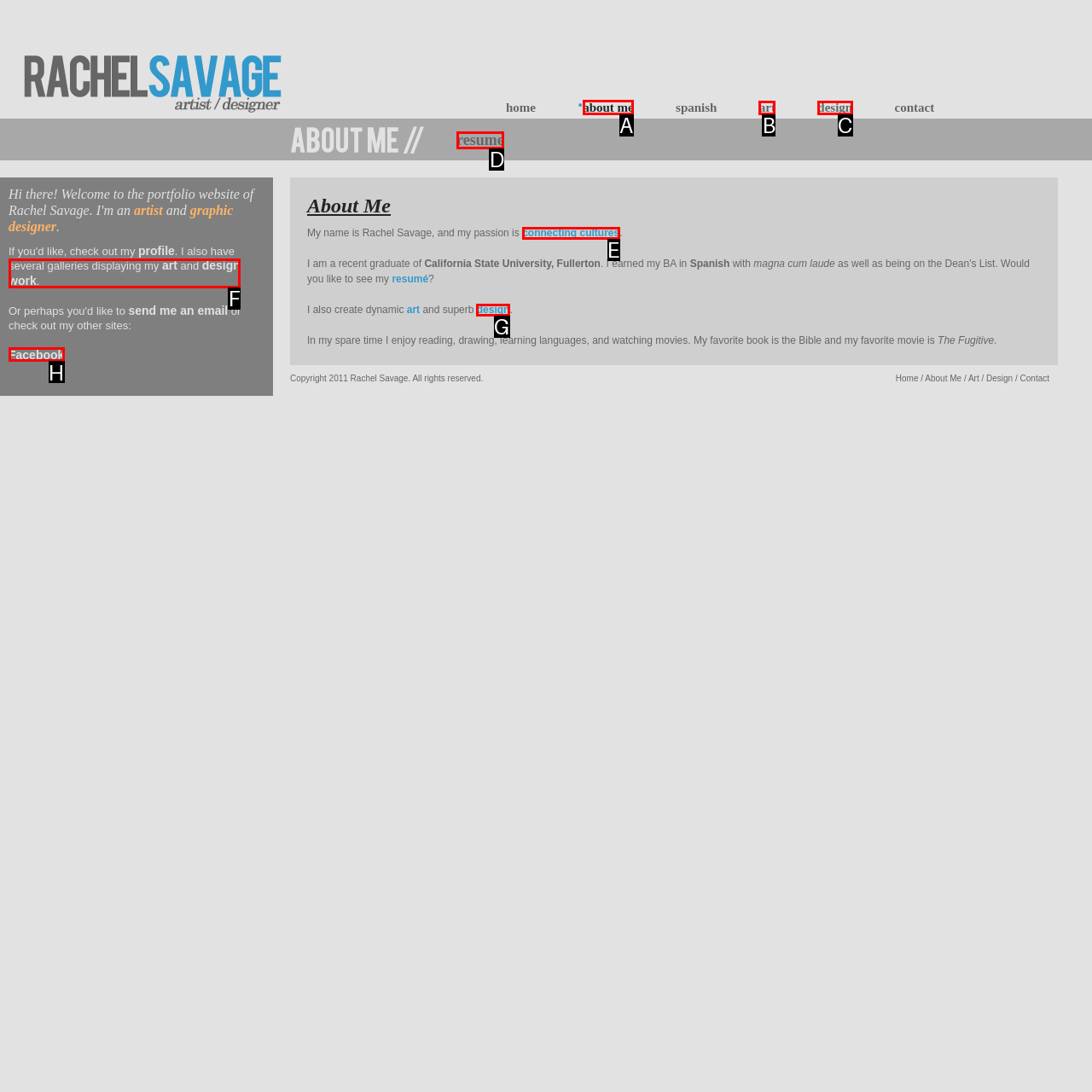Identify the correct HTML element to click for the task: view about me. Provide the letter of your choice.

A